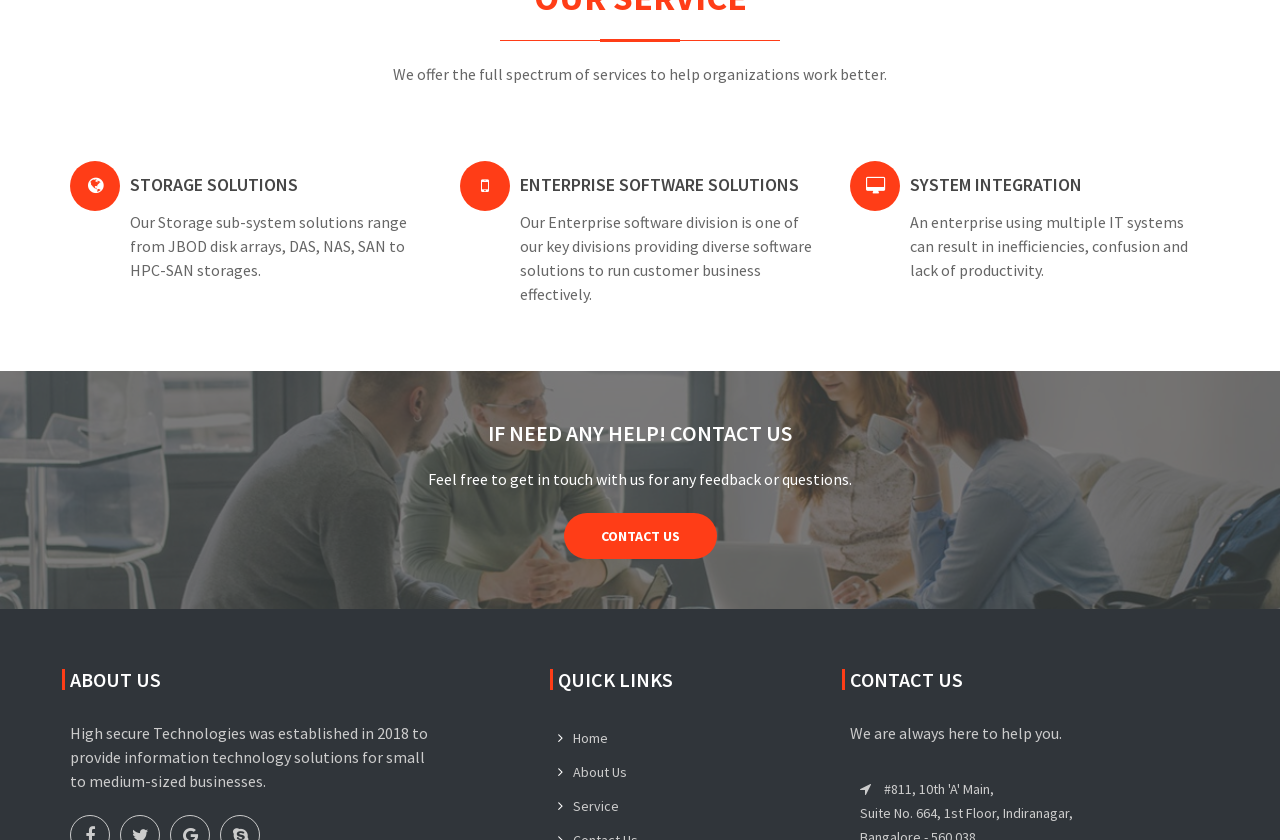When was High secure Technologies established?
Kindly answer the question with as much detail as you can.

High secure Technologies was established in 2018 to provide information technology solutions for small to medium-sized businesses, as mentioned in the StaticText element with ID 180.